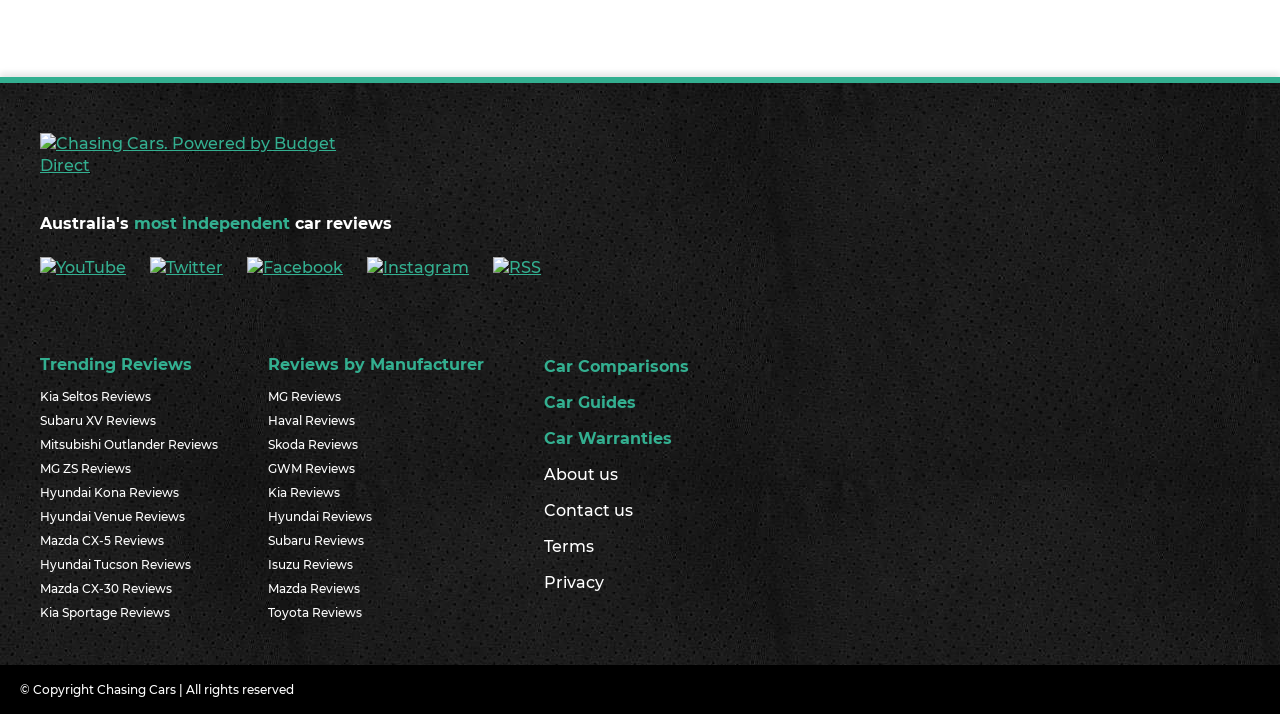Find the bounding box coordinates for the HTML element described as: "Terms". The coordinates should consist of four float values between 0 and 1, i.e., [left, top, right, bottom].

[0.425, 0.741, 0.538, 0.791]